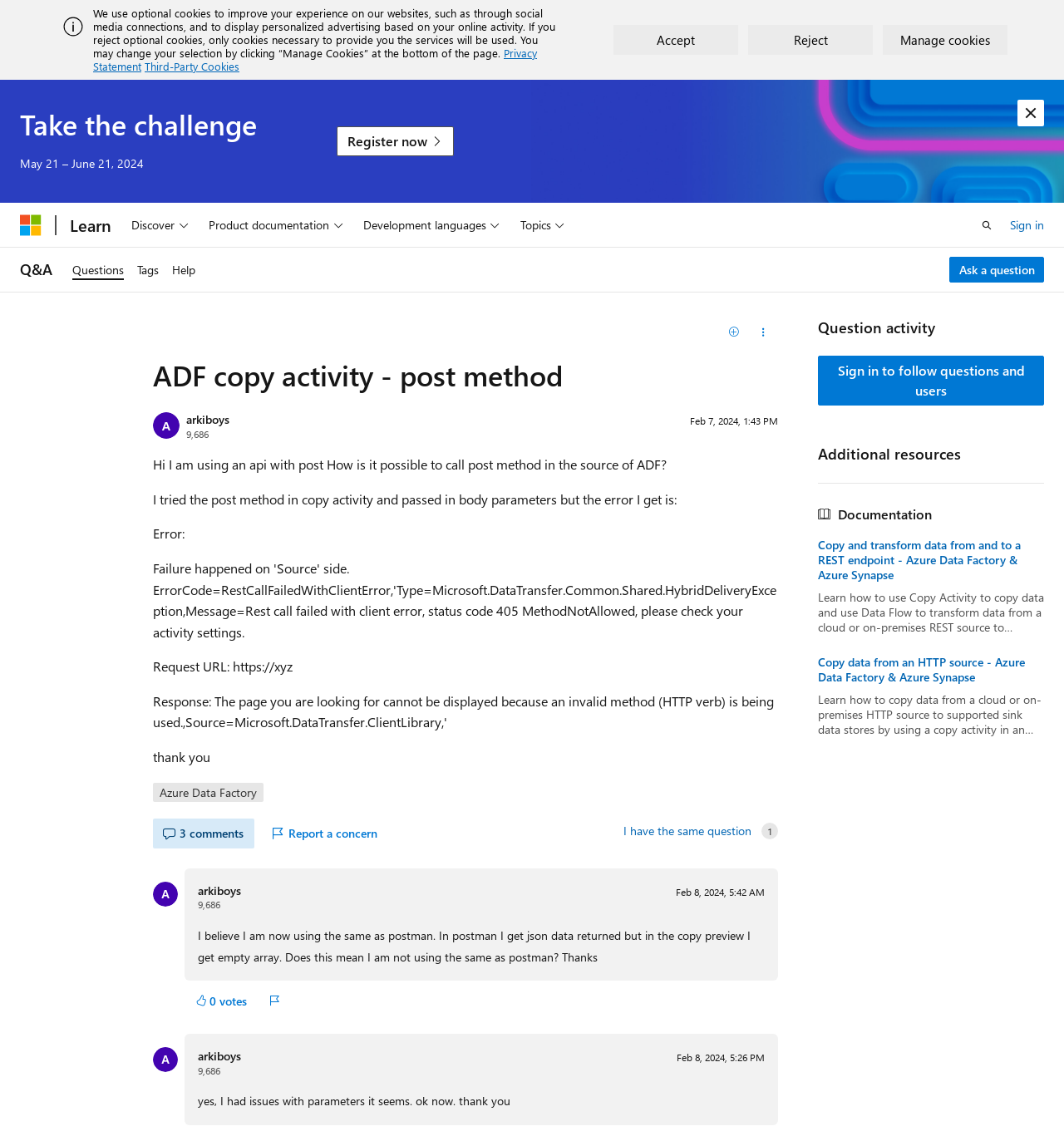Pinpoint the bounding box coordinates of the clickable element needed to complete the instruction: "Click the post comment button". The coordinates should be provided as four float numbers between 0 and 1: [left, top, right, bottom].

None